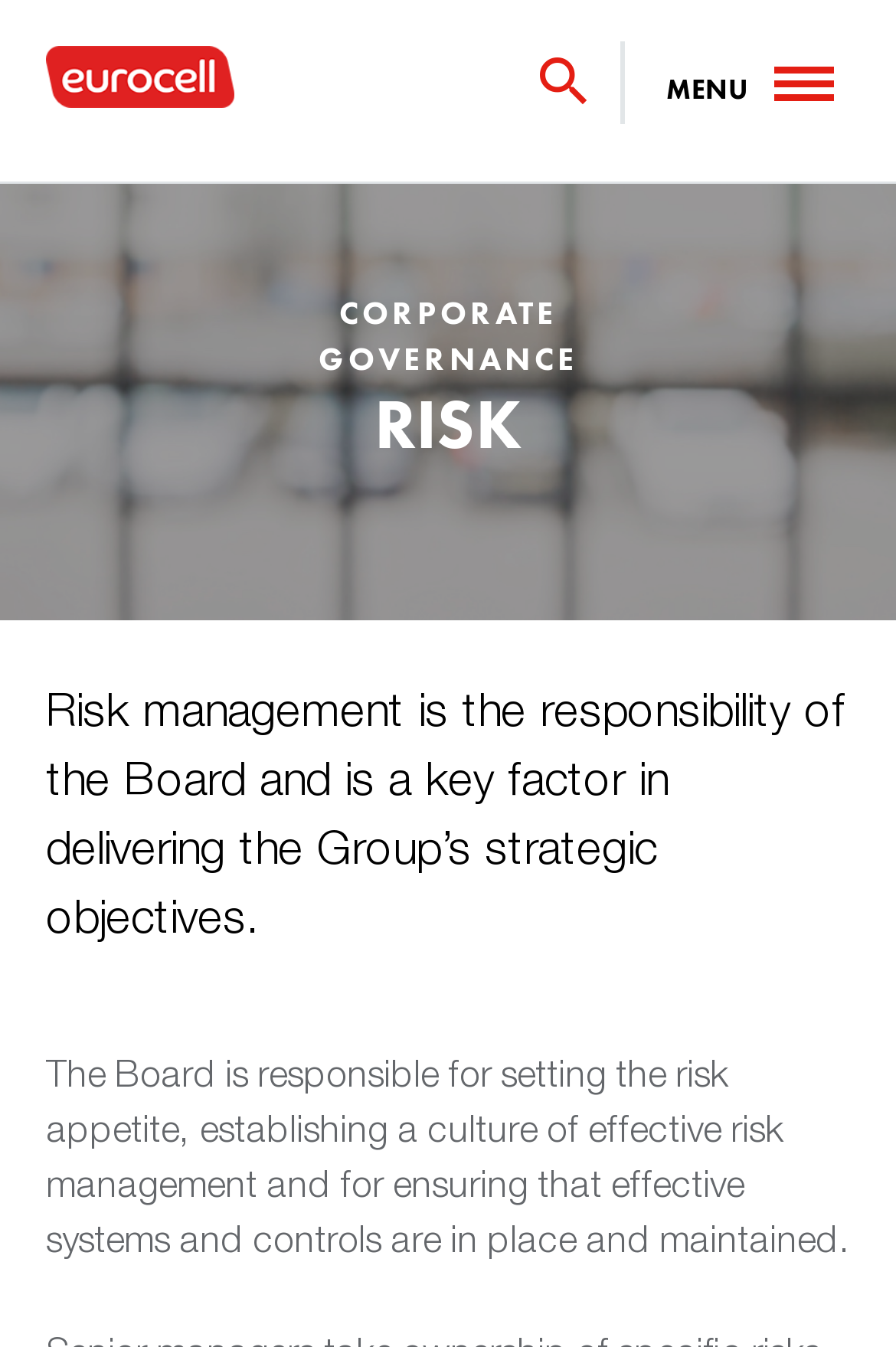Using the element description provided, determine the bounding box coordinates in the format (top-left x, top-left y, bottom-right x, bottom-right y). Ensure that all values are floating point numbers between 0 and 1. Element description: Menu

[0.692, 0.0, 1.0, 0.116]